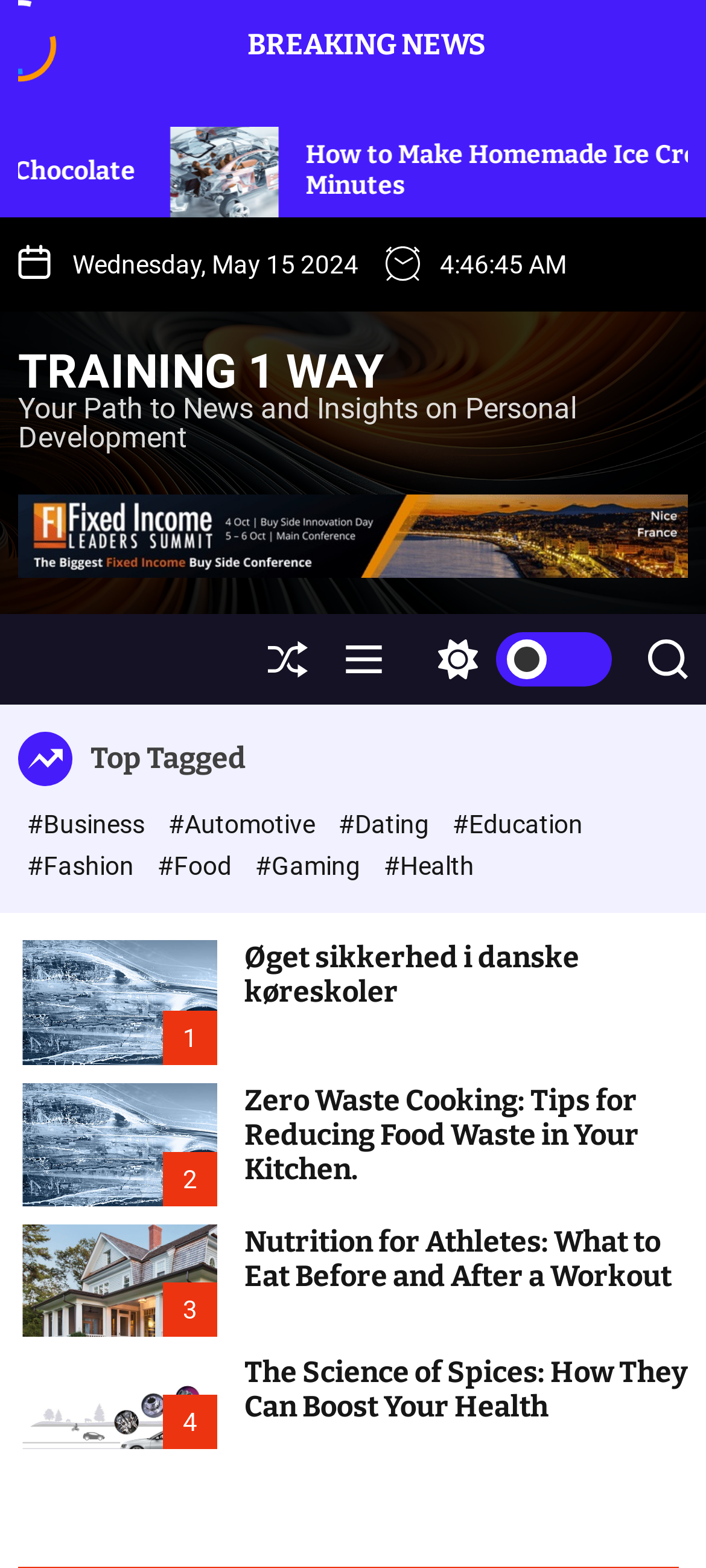With reference to the screenshot, provide a detailed response to the question below:
What is the purpose of the button with the text 'Switch color mode'?

I found a button element with the text 'Switch color mode' which is a child of another button element with the text 'light'. This suggests that the button is used to switch the color mode of the webpage, possibly to a light or dark theme.